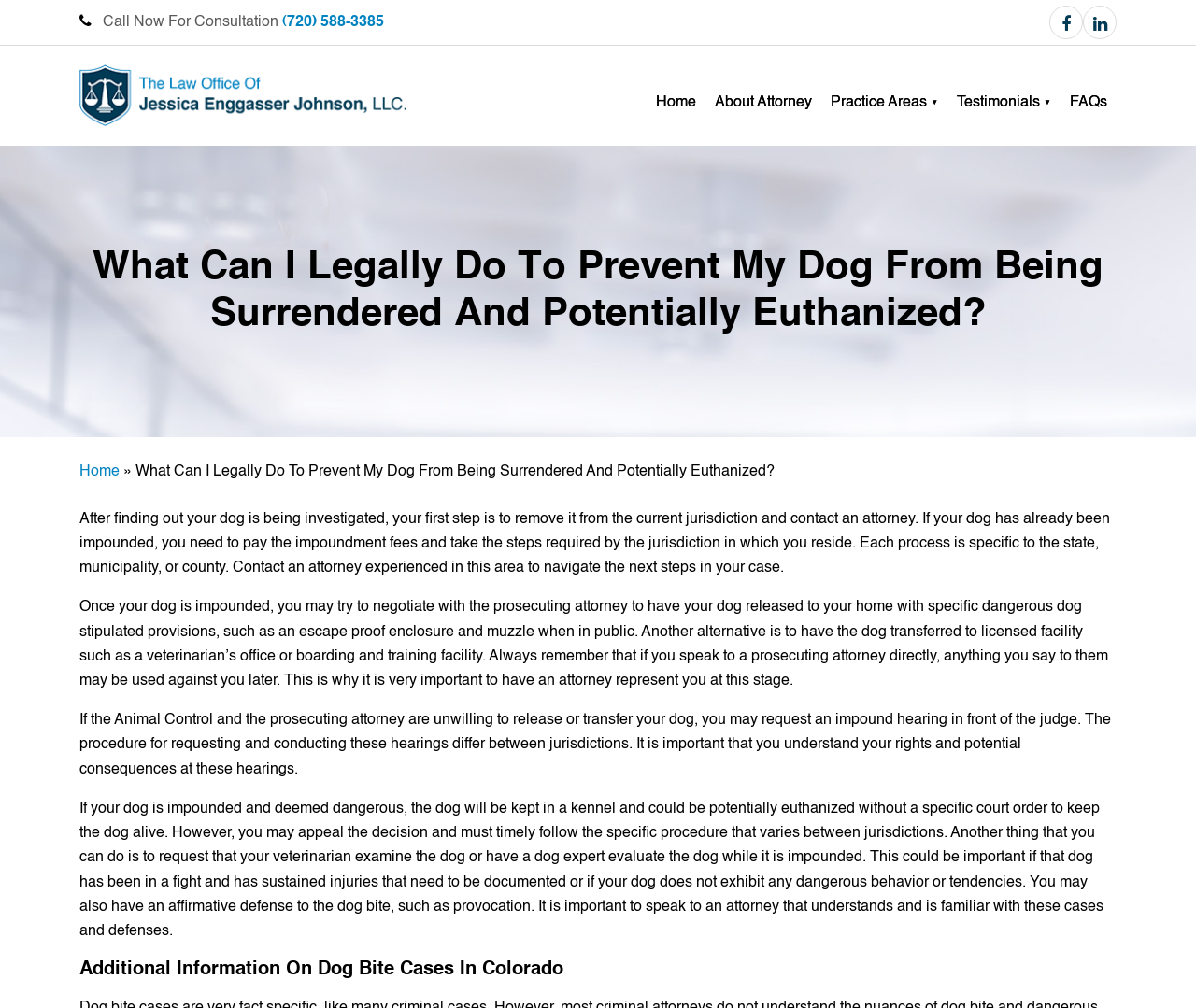Illustrate the webpage thoroughly, mentioning all important details.

This webpage appears to be a legal consultation service focused on dog-related issues in Colorado. At the top, there is a prominent call-to-action, "Call Now For Consultation," with a phone number, (720) 588-3385, situated next to it. 

Below this, there is a law firm's name, "The Law Office of Jessica Enggasser Johnson, LLC," accompanied by an image. 

The main content of the webpage is divided into sections. The first section has a heading, "What Can I Legally Do To Prevent My Dog From Being Surrendered And Potentially Euthanized?" This section provides detailed information on the steps to take if a dog is being investigated, including removing the dog from the current jurisdiction, contacting an attorney, and paying impoundment fees. 

The following sections offer guidance on negotiating with prosecuting attorneys, requesting impound hearings, and appealing decisions related to dog impoundment. These sections also emphasize the importance of seeking legal representation and understanding jurisdiction-specific procedures.

At the bottom of the page, there is a heading, "Additional Information On Dog Bite Cases In Colorado." 

The webpage also features a navigation menu with links to "Home," "About Attorney," "Practice Areas," "Testimonials," and "FAQs" situated near the top. There are also social media links, represented by icons, located at the top right corner of the page.